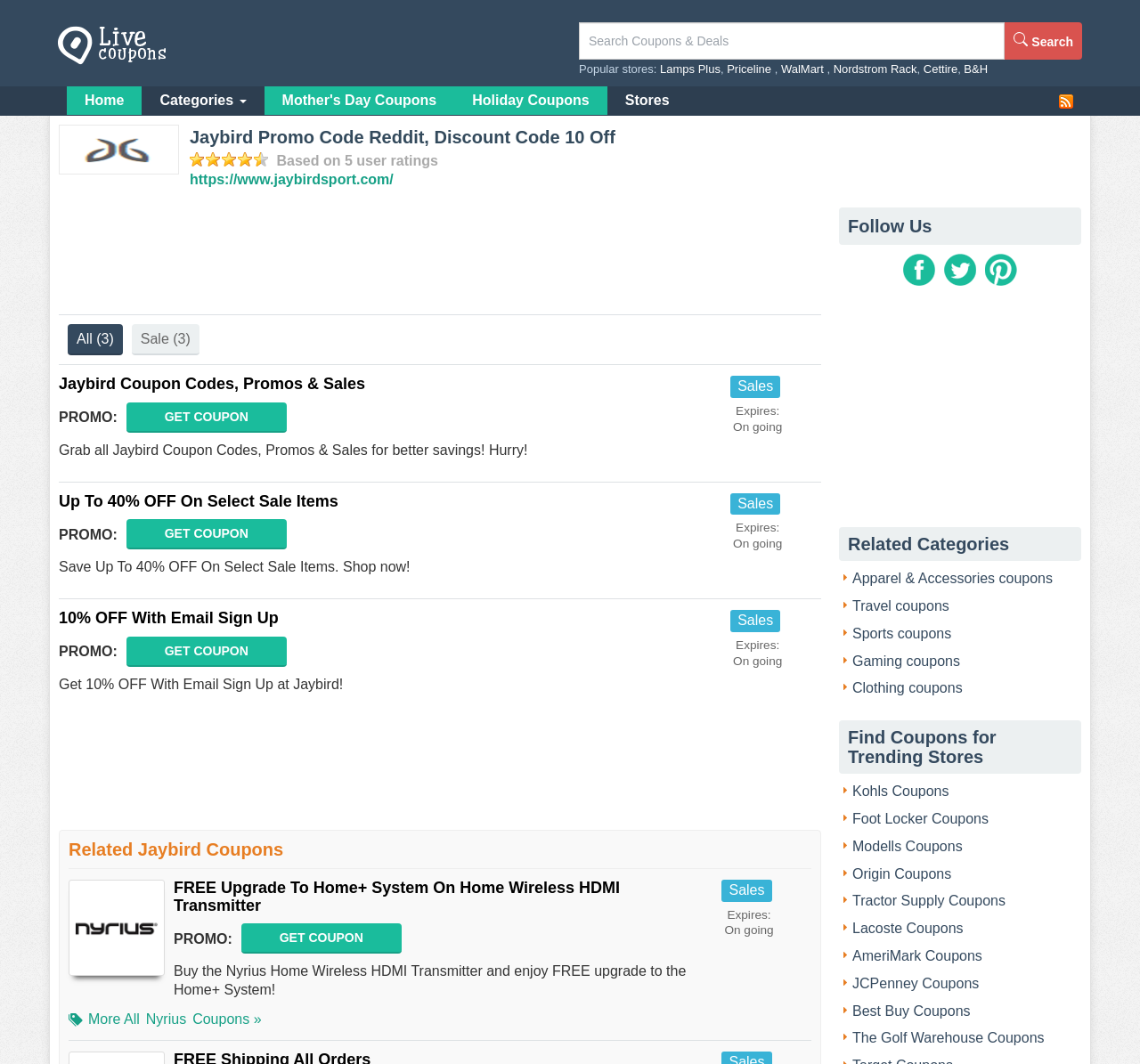What is the call-to-action for the coupon codes?
Please provide a full and detailed response to the question.

Each coupon code listed on the webpage has a call-to-action button that says 'Get coupon'. This button likely allows users to access the coupon code or promo code and use it to make a purchase on the Jaybird website.